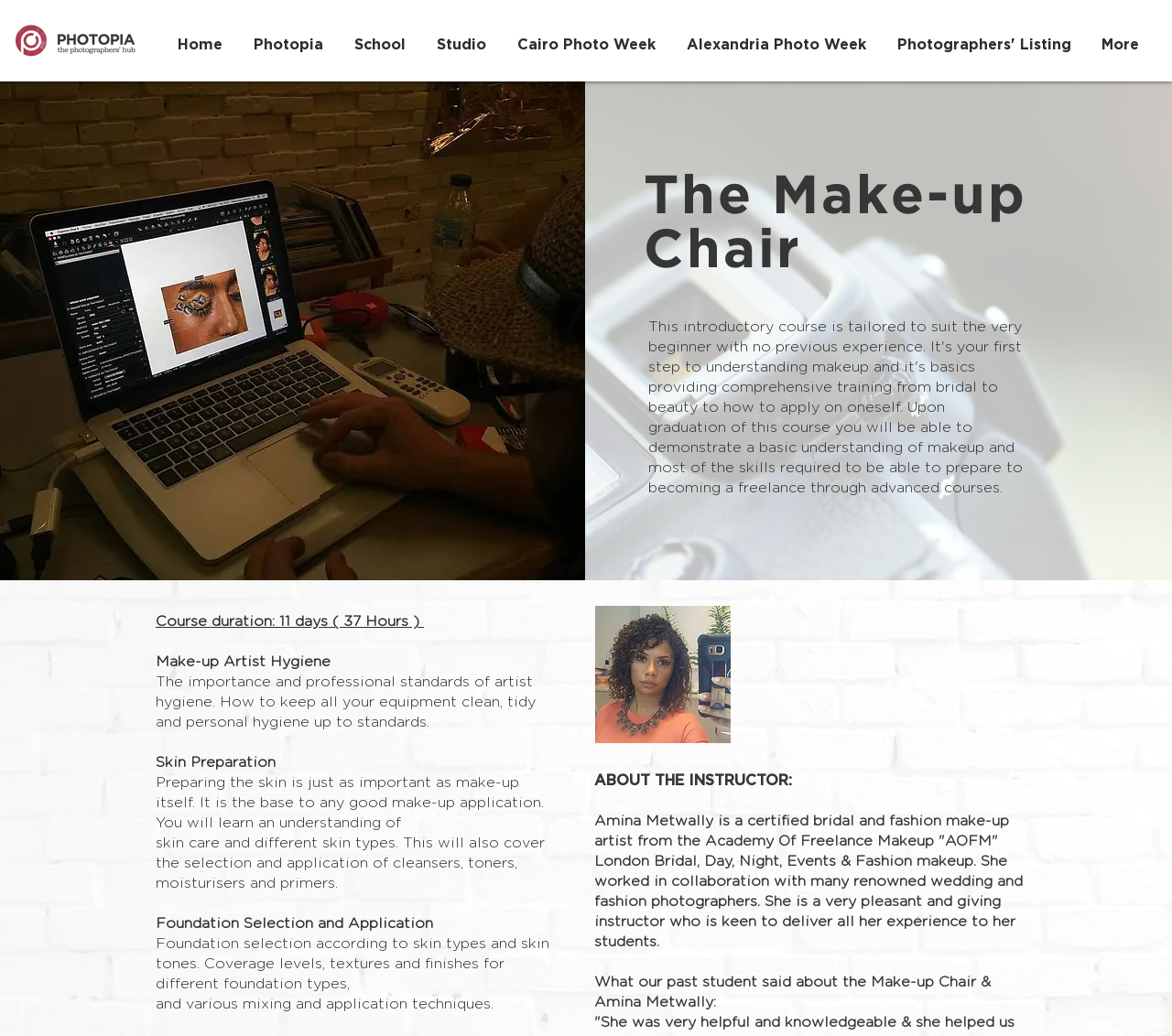What is the course duration?
Look at the screenshot and give a one-word or phrase answer.

11 days